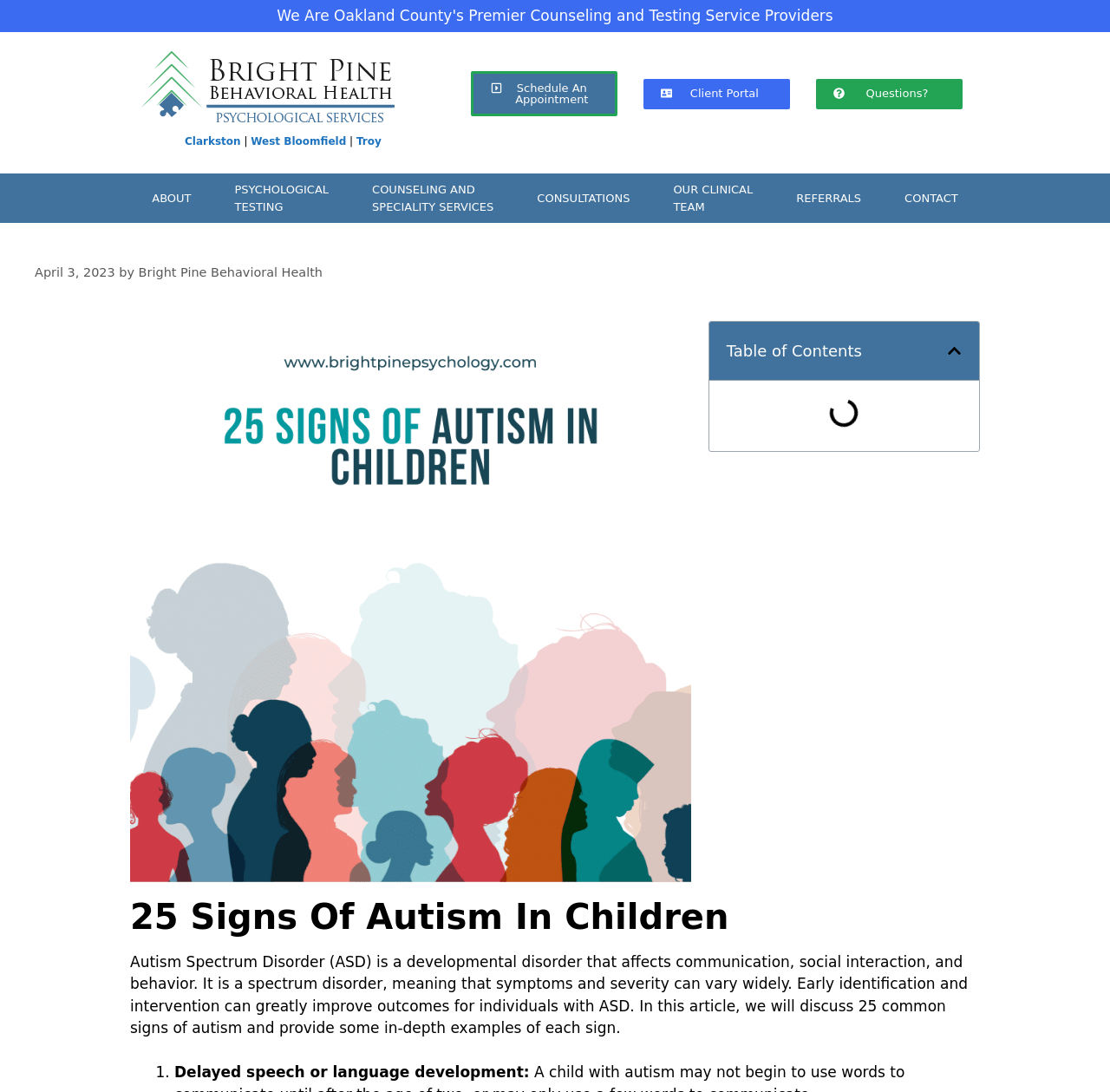Convey a detailed summary of the webpage, mentioning all key elements.

The webpage is about the 25 often overlooked signs of autism in young children, providing information on what to look for and what to do if you suspect autism. 

At the top of the page, there is a logo for Bright Pine Behavioral Health Psychological Services, which consists of a green tree with a puzzle piece at the base and text on the right. Below the logo, there are three links to different locations: Clarkston, West Bloomfield, and Troy. 

On the top right, there are several links, including "Schedule An Appointment", "Client Portal", "Questions?", and a navigation menu with links to "ABOUT", "PSYCHOLOGICAL TESTING", "COUNSELING AND SPECIALITY SERVICES", "CONSULTATIONS", "OUR CLINICAL TEAM", "REFERRALS", and "CONTACT". 

Below the navigation menu, there is a header section with a time stamp "April 3, 2023" and a link to "Bright Pine Behavioral Health". 

The main content of the page starts with a large image related to the 25 signs of autism in children. Below the image, there is a table of contents section with a "Close" button. 

The main heading "25 Signs Of Autism In Children" is followed by a detailed description of Autism Spectrum Disorder (ASD) and its effects on communication, social interaction, and behavior. The text explains the importance of early identification and intervention for individuals with ASD. 

The webpage then lists the 25 signs of autism, starting with "Delayed speech or language development", which is marked with a list marker "1.".